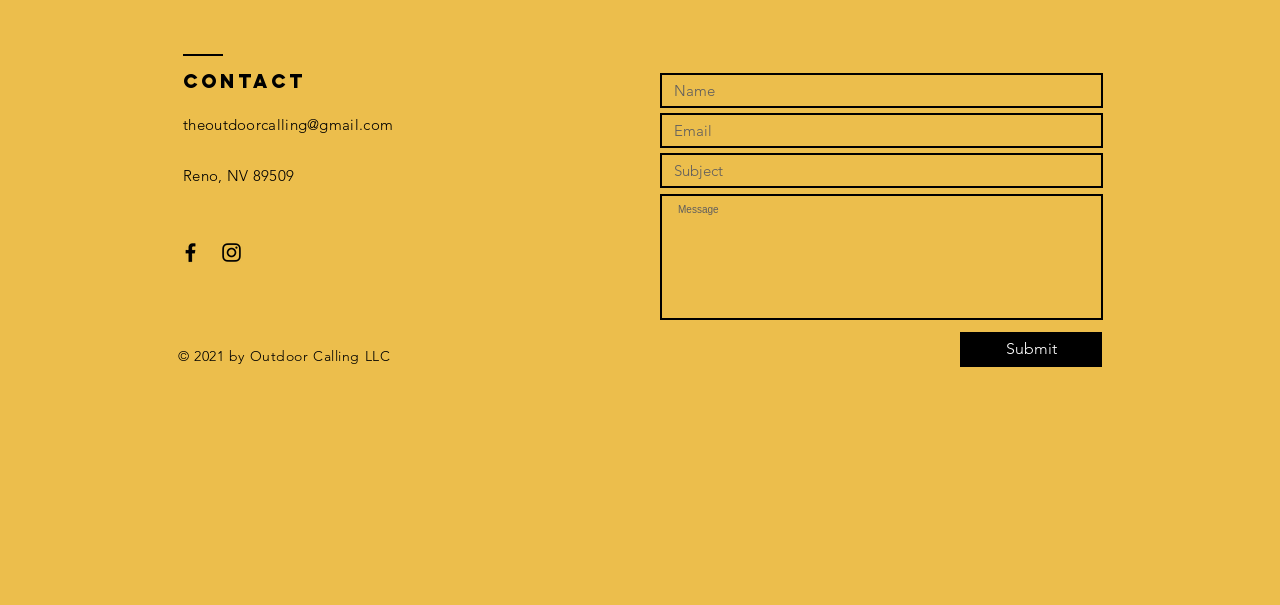Determine the bounding box coordinates of the element that should be clicked to execute the following command: "visit the Facebook page".

None